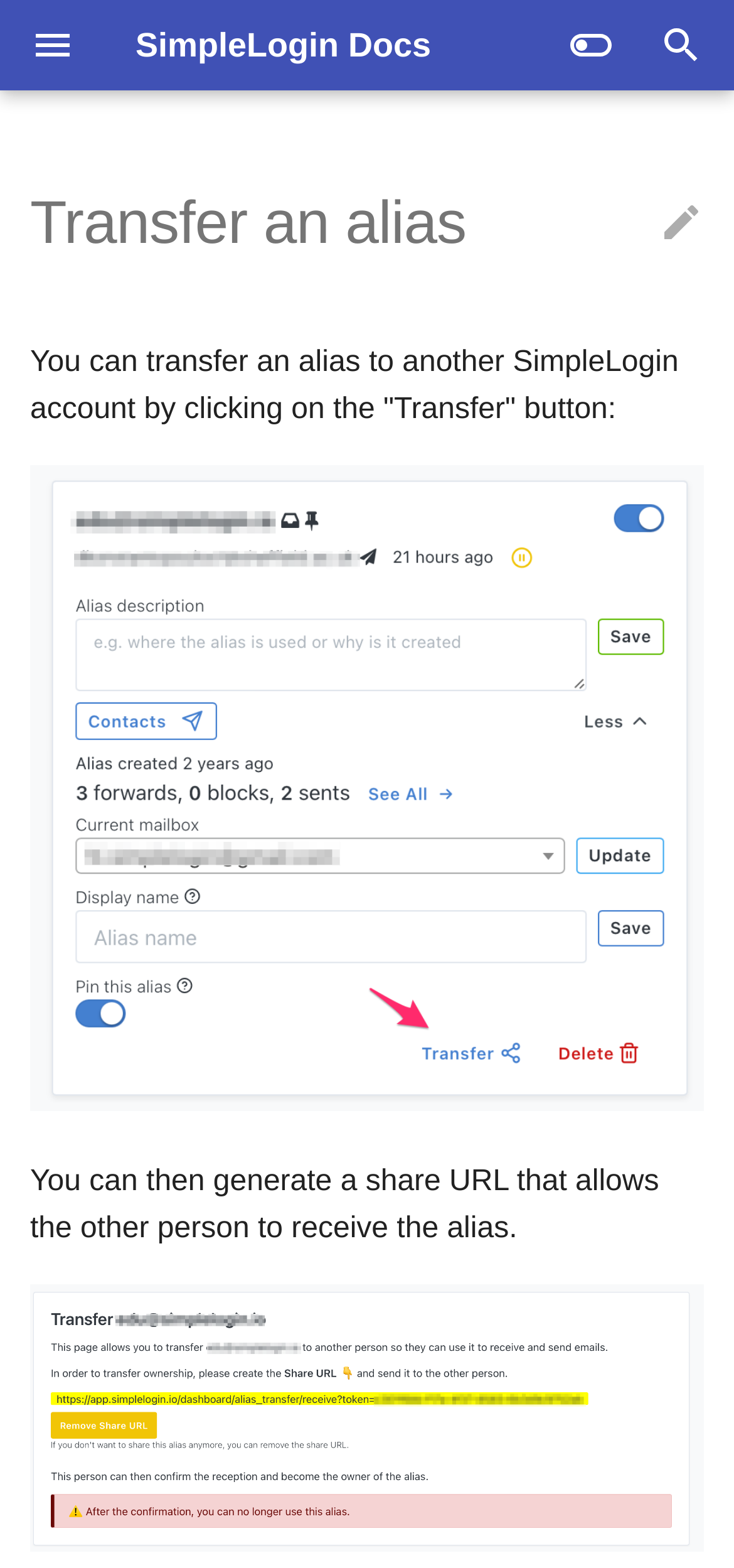Please specify the bounding box coordinates for the clickable region that will help you carry out the instruction: "View PROTOCOLES RELATIONNELS 2023-2024".

None